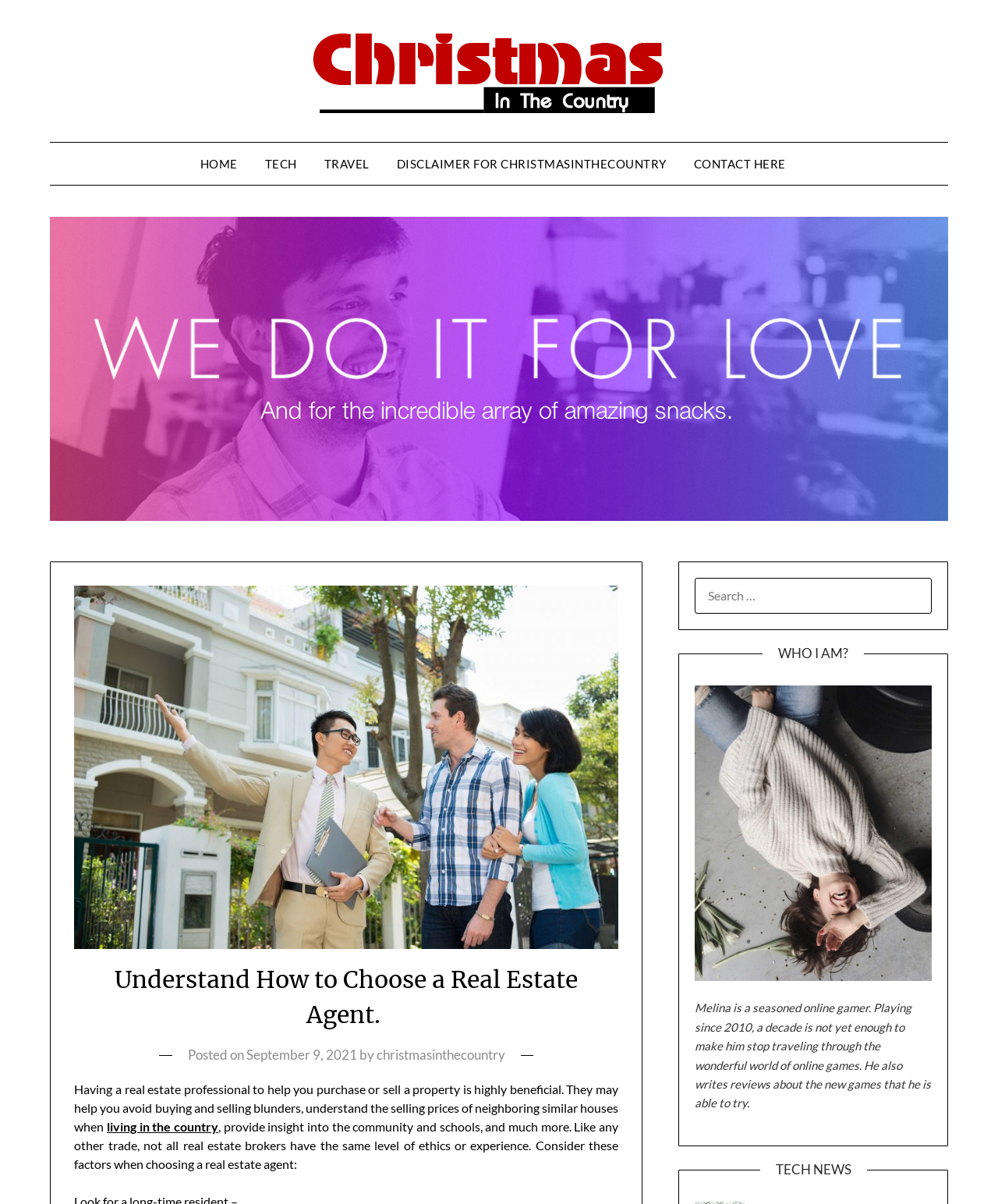Please identify the bounding box coordinates for the region that you need to click to follow this instruction: "Click on the 'CONTACT HERE' link".

[0.682, 0.119, 0.8, 0.154]